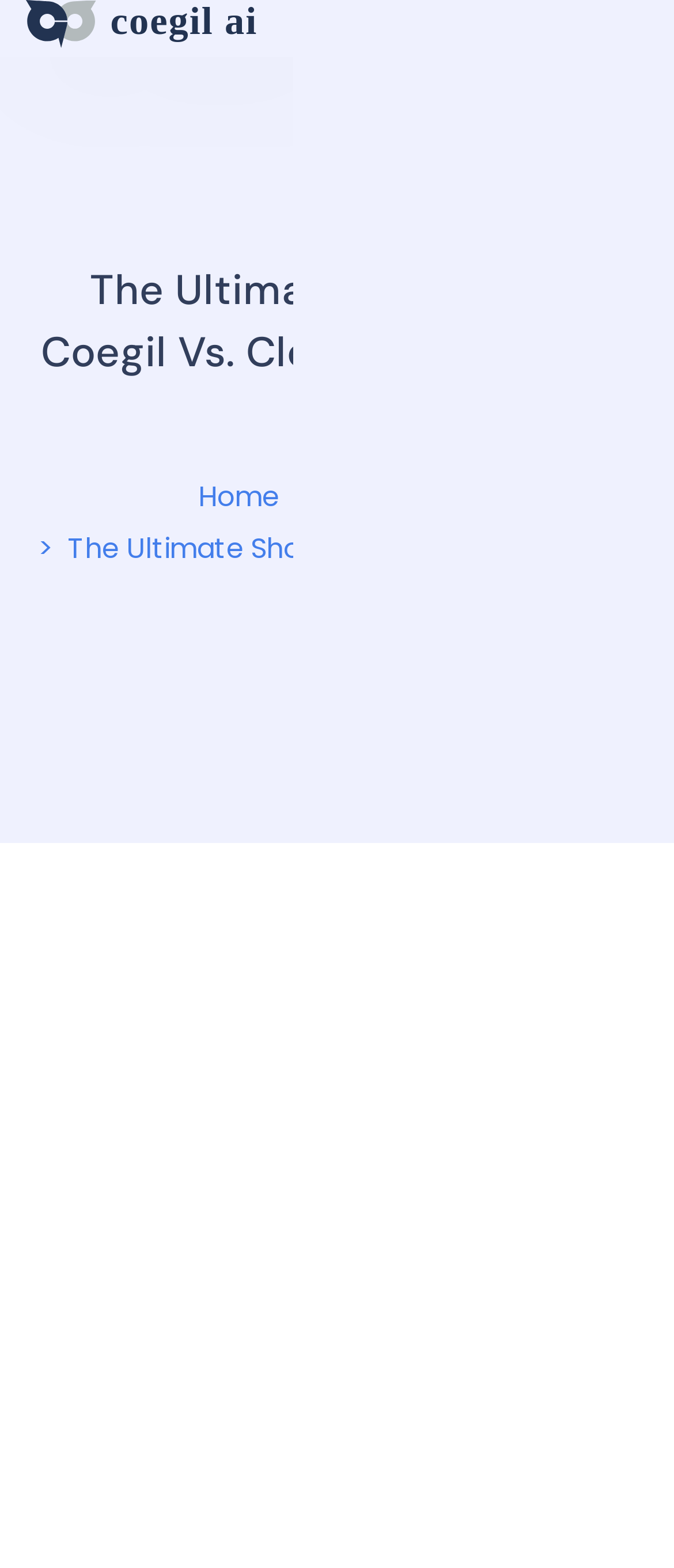How many navigation menus are on the webpage?
Ensure your answer is thorough and detailed.

I found two navigation menus: the main menu with a toggle button and the breadcrumb navigation.